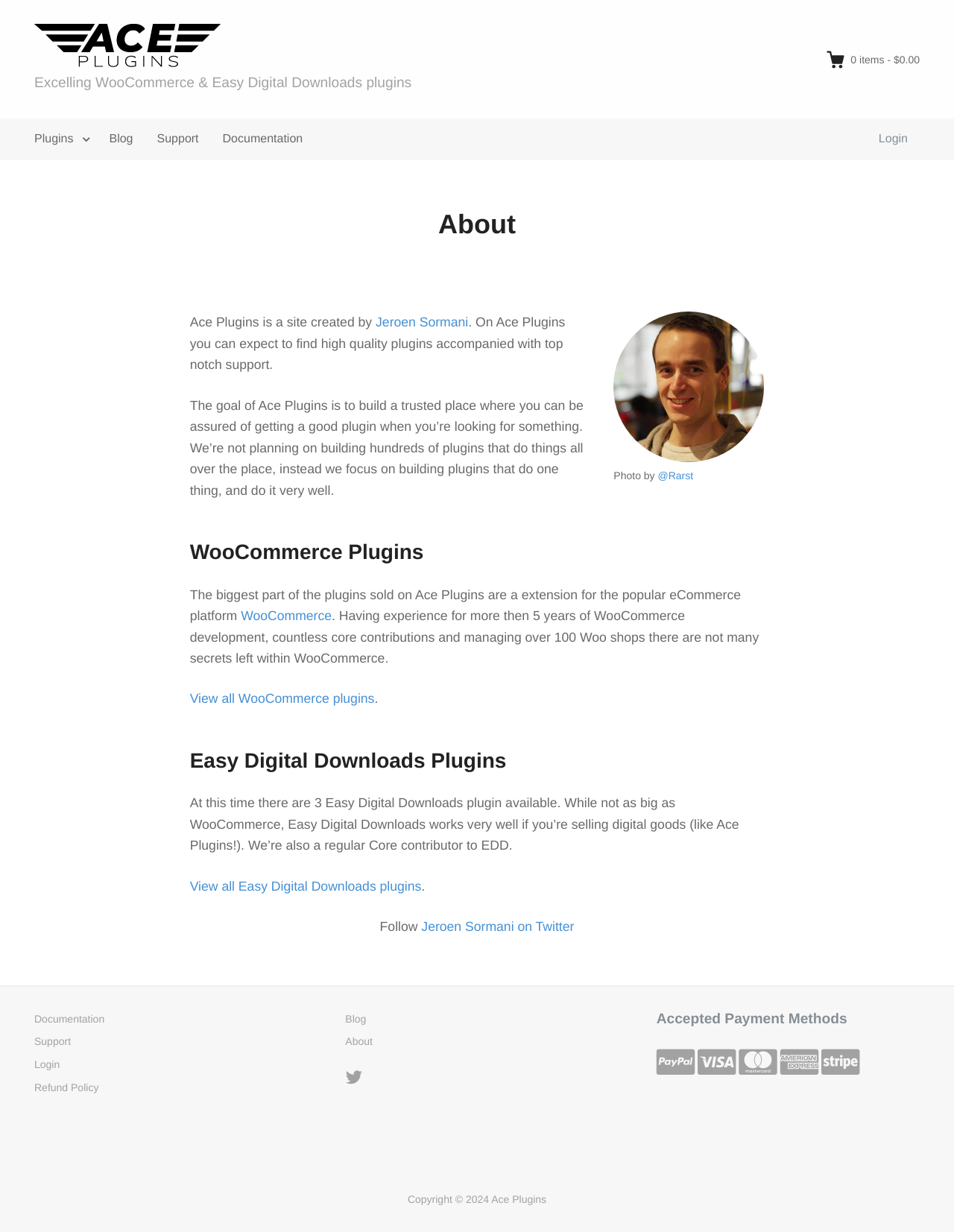Based on the image, please elaborate on the answer to the following question:
How many Easy Digital Downloads plugins are available?

The answer can be found in the main content section of the webpage, where it is written 'At this time there are 3 Easy Digital Downloads plugin available.'